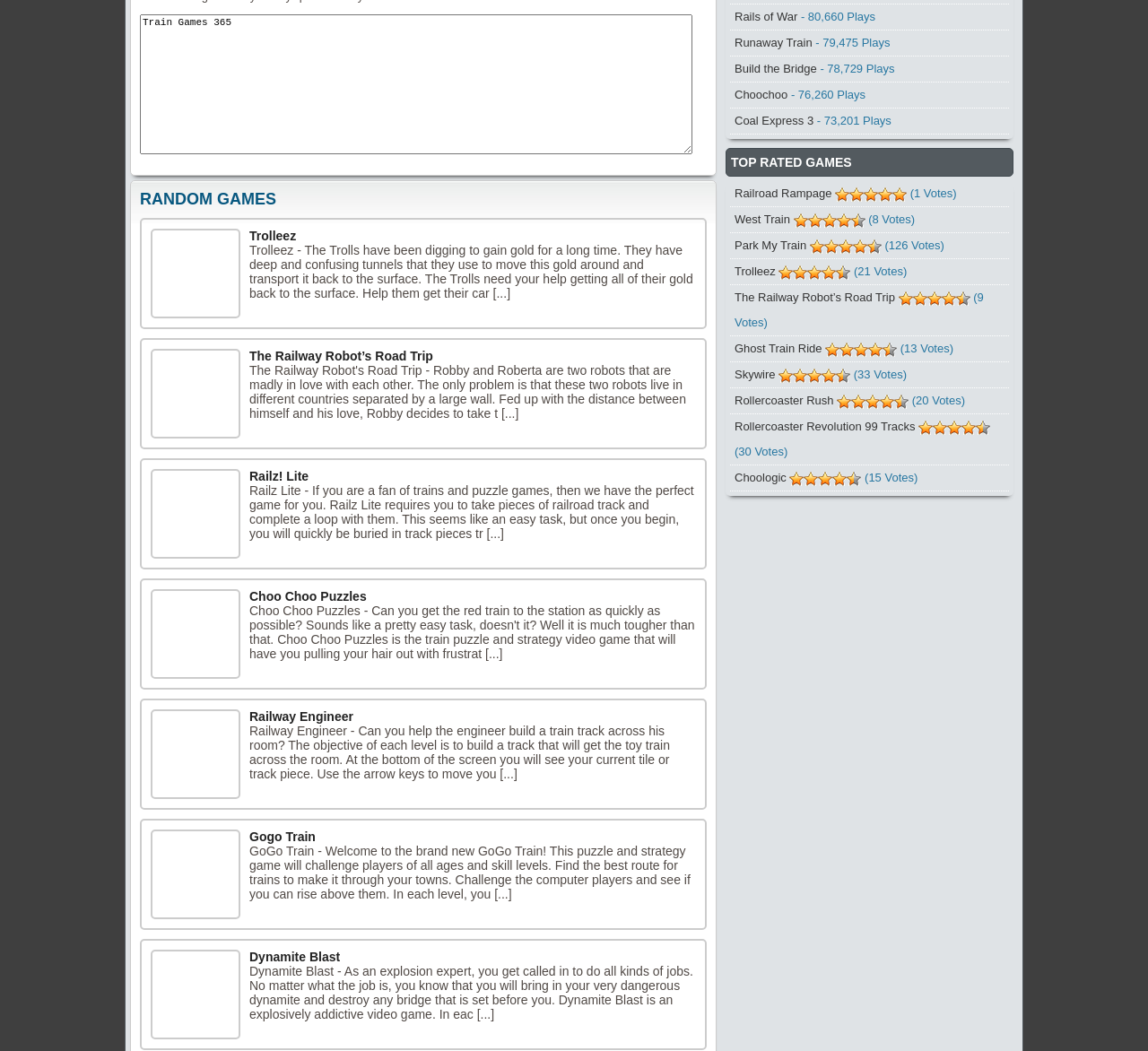Identify the bounding box coordinates for the UI element described as: "West Train". The coordinates should be provided as four floats between 0 and 1: [left, top, right, bottom].

[0.64, 0.202, 0.688, 0.215]